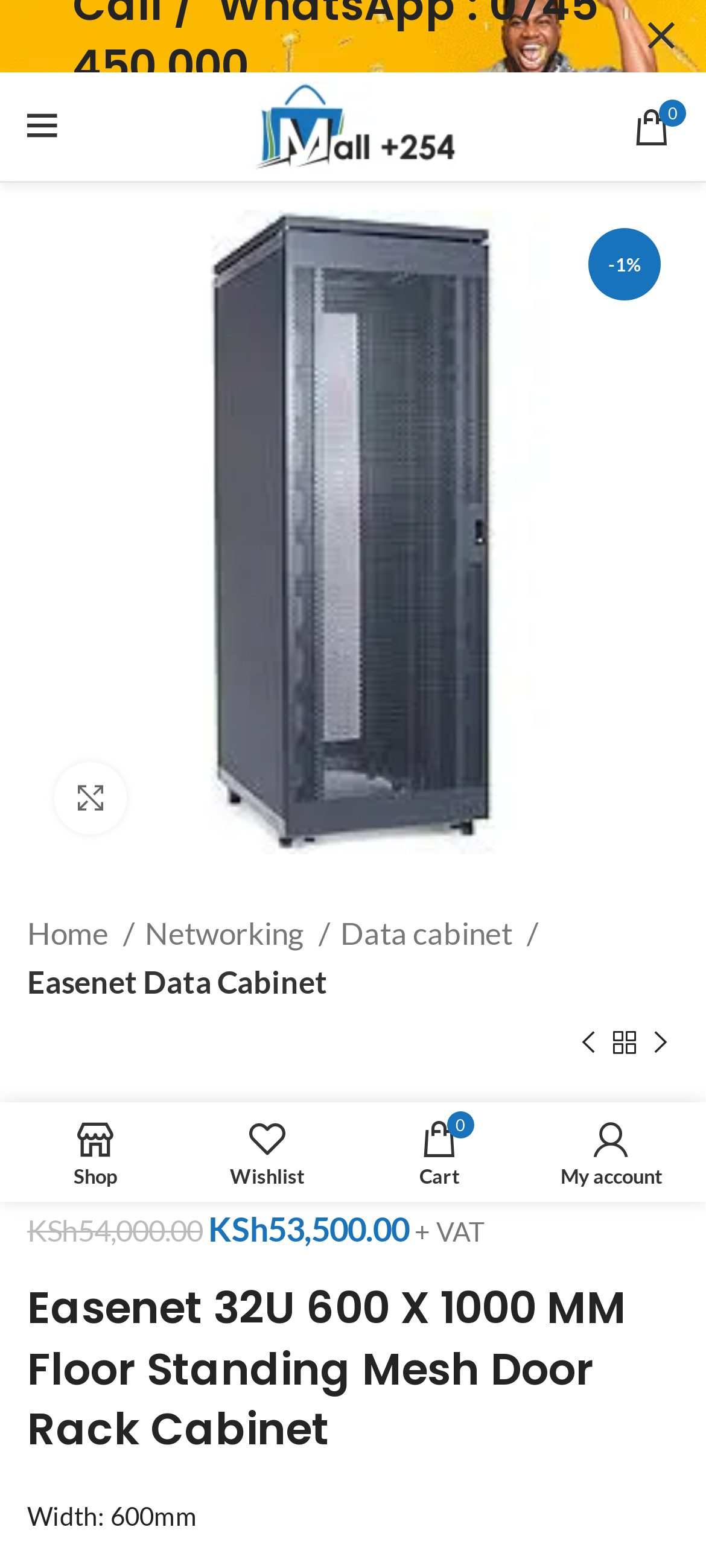Refer to the image and provide an in-depth answer to the question: 
What is the current price of the product?

I found the current price of the product by looking at the text 'Current price is: KSh53,500.00.' which is located below the original price.